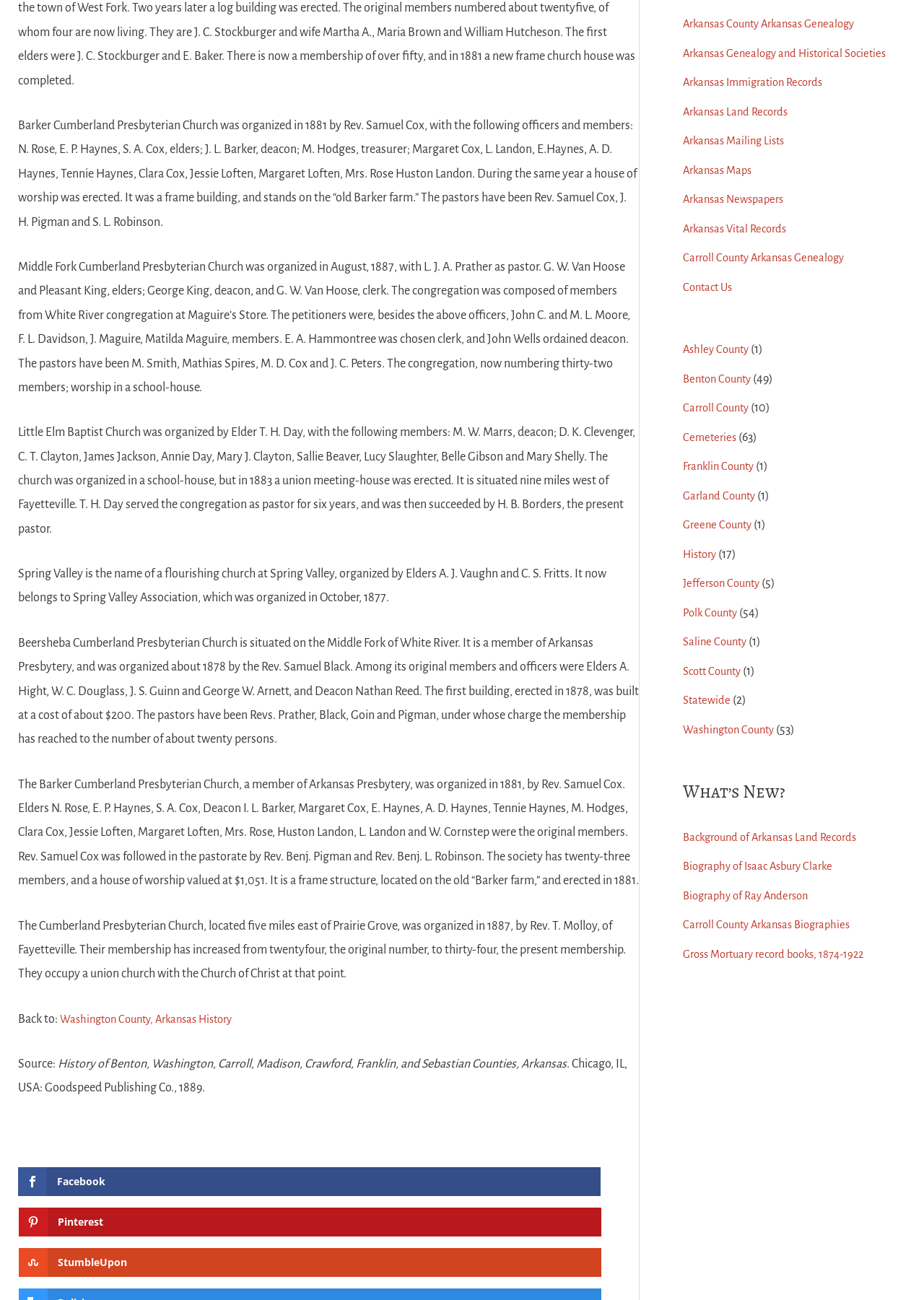Please find and report the bounding box coordinates of the element to click in order to perform the following action: "Read the biography of Isaac Asbury Clarke". The coordinates should be expressed as four float numbers between 0 and 1, in the format [left, top, right, bottom].

[0.739, 0.665, 0.915, 0.675]